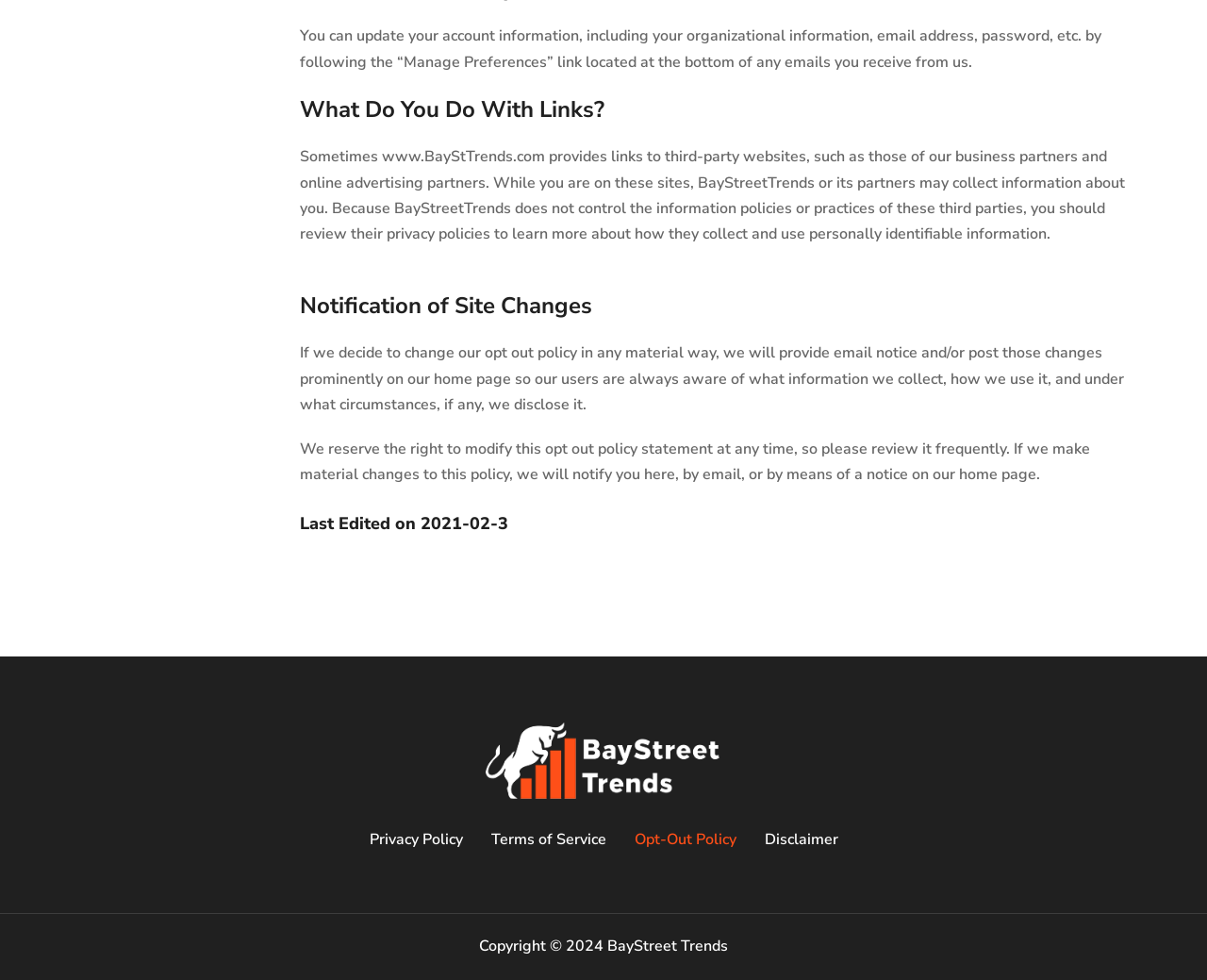When was the opt out policy last edited?
Your answer should be a single word or phrase derived from the screenshot.

2021-02-3